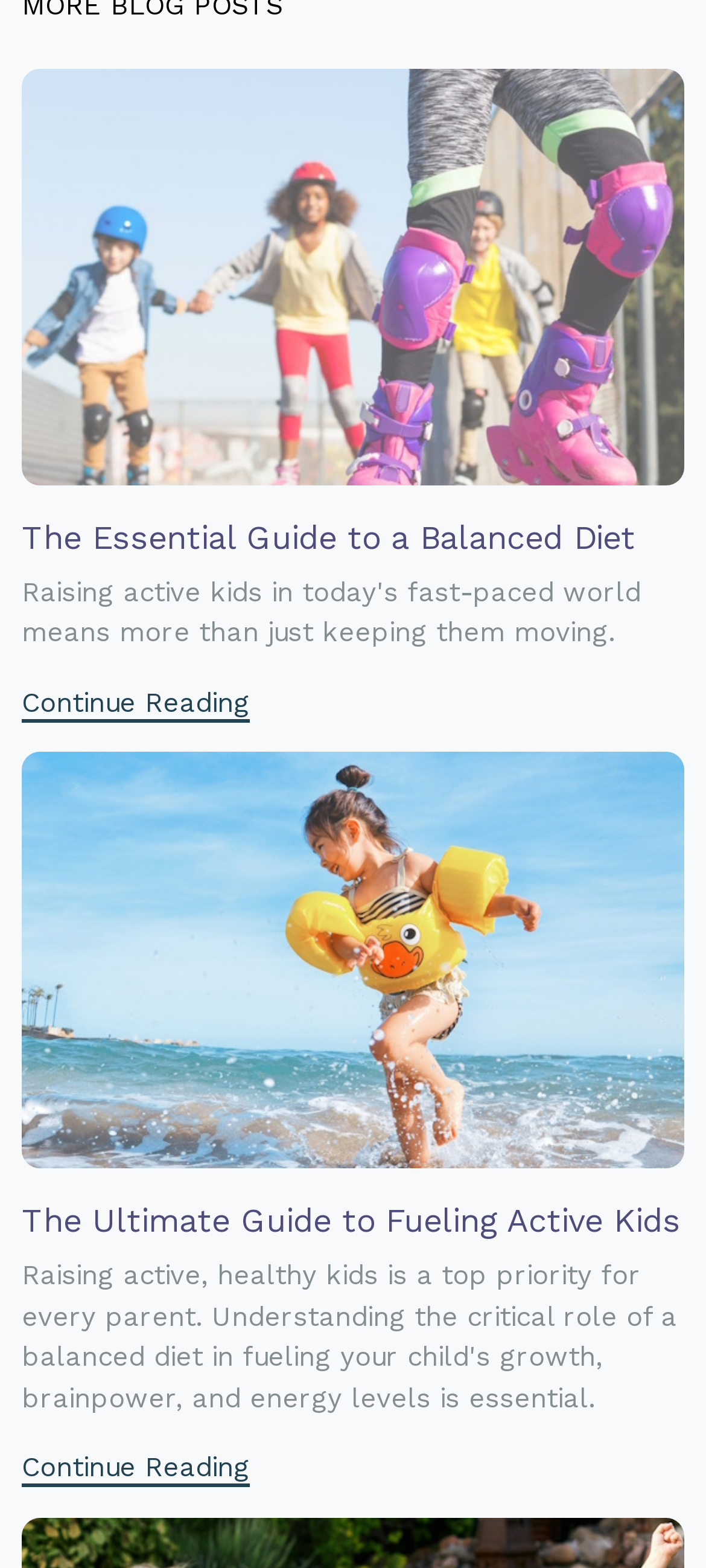Give a one-word or one-phrase response to the question:
What is the topic of the second article?

Fueling Active Kids